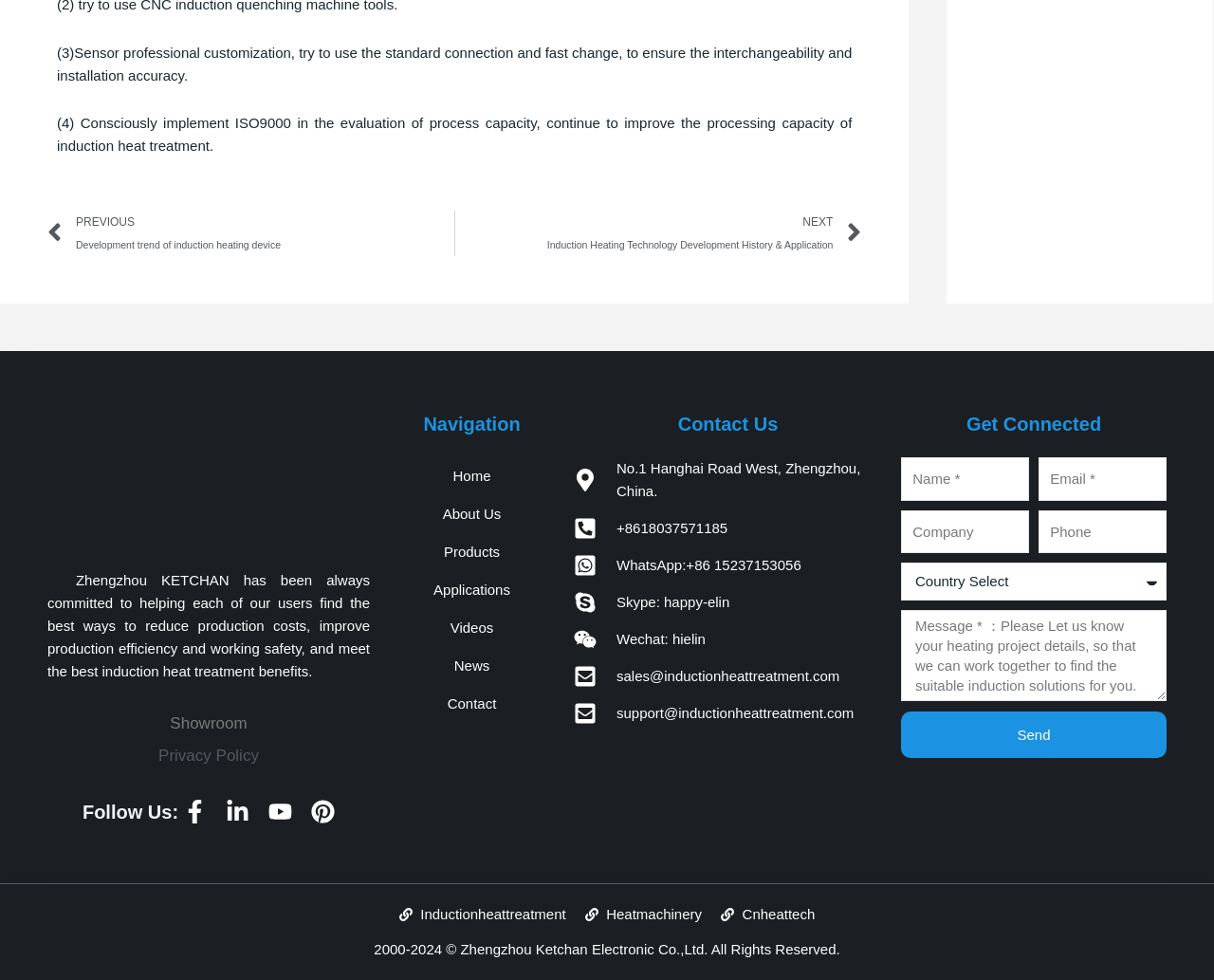Identify the bounding box coordinates for the UI element that matches this description: "Privacy Policy".

[0.131, 0.762, 0.213, 0.781]